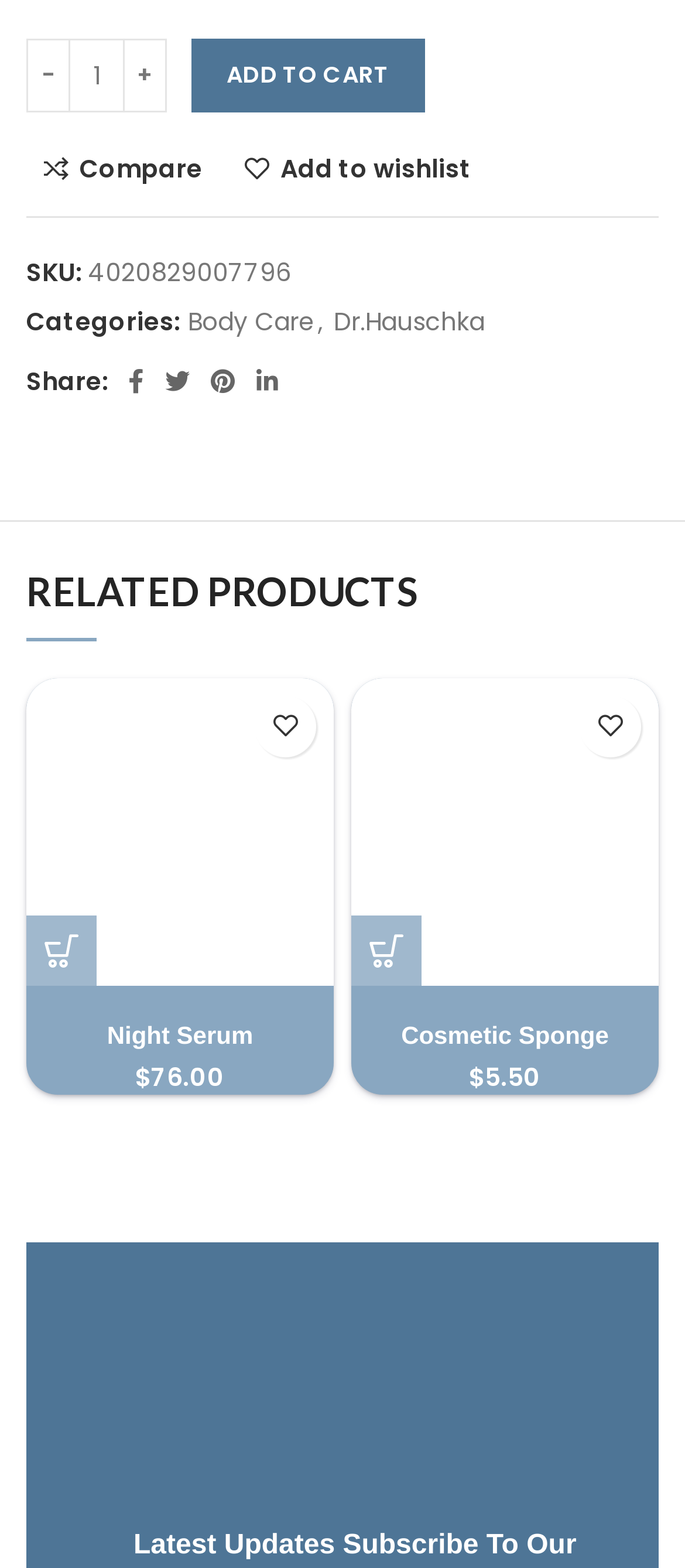Please identify the coordinates of the bounding box that should be clicked to fulfill this instruction: "View Cosmetic Sponge product details".

[0.513, 0.64, 0.962, 0.672]